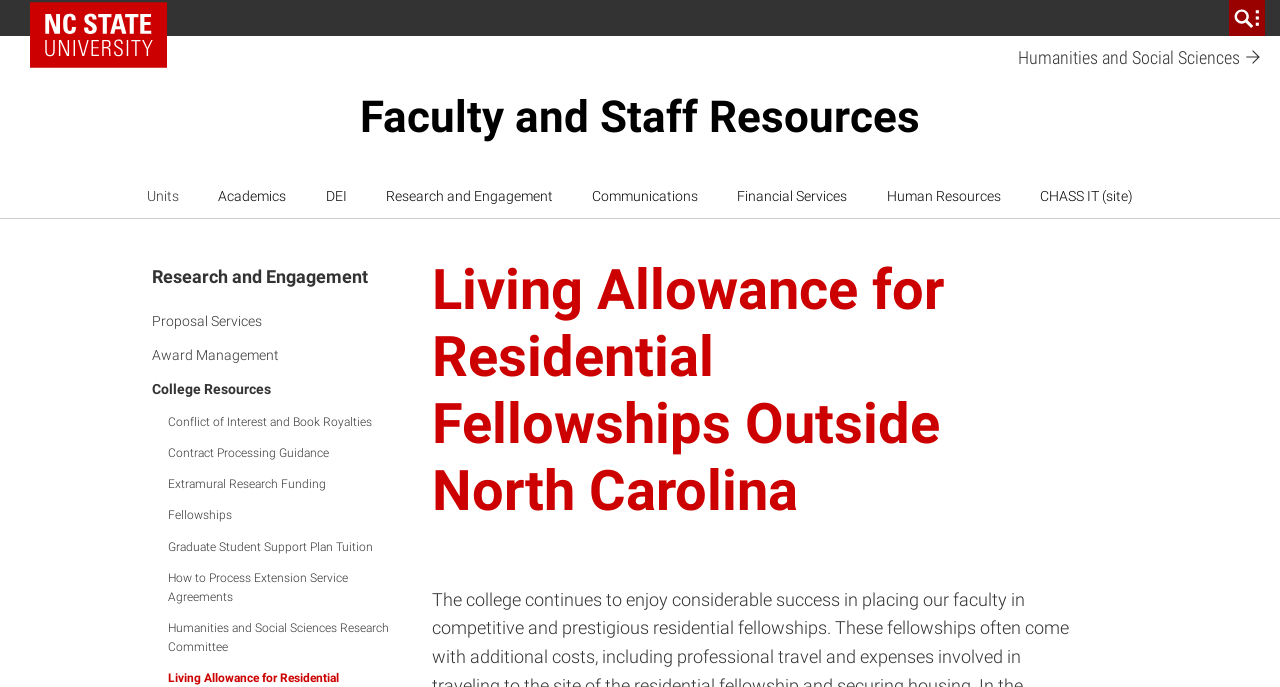Can you identify the bounding box coordinates of the clickable region needed to carry out this instruction: 'go to top of the page'? The coordinates should be four float numbers within the range of 0 to 1, stated as [left, top, right, bottom].

None